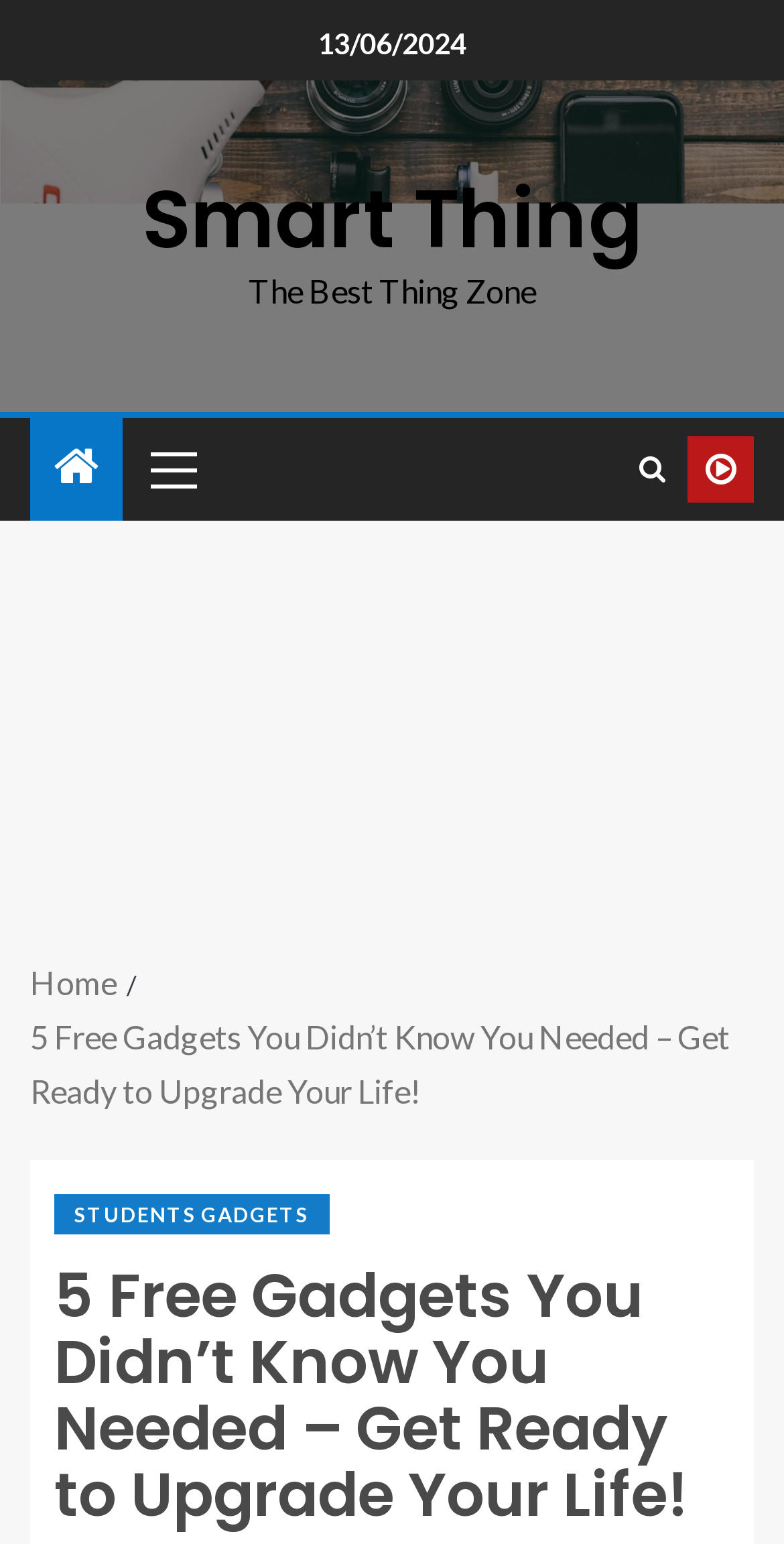Could you find the bounding box coordinates of the clickable area to complete this instruction: "View '5 Free Gadgets You Didn’t Know You Needed – Get Ready to Upgrade Your Life!' heading"?

[0.069, 0.818, 0.931, 0.99]